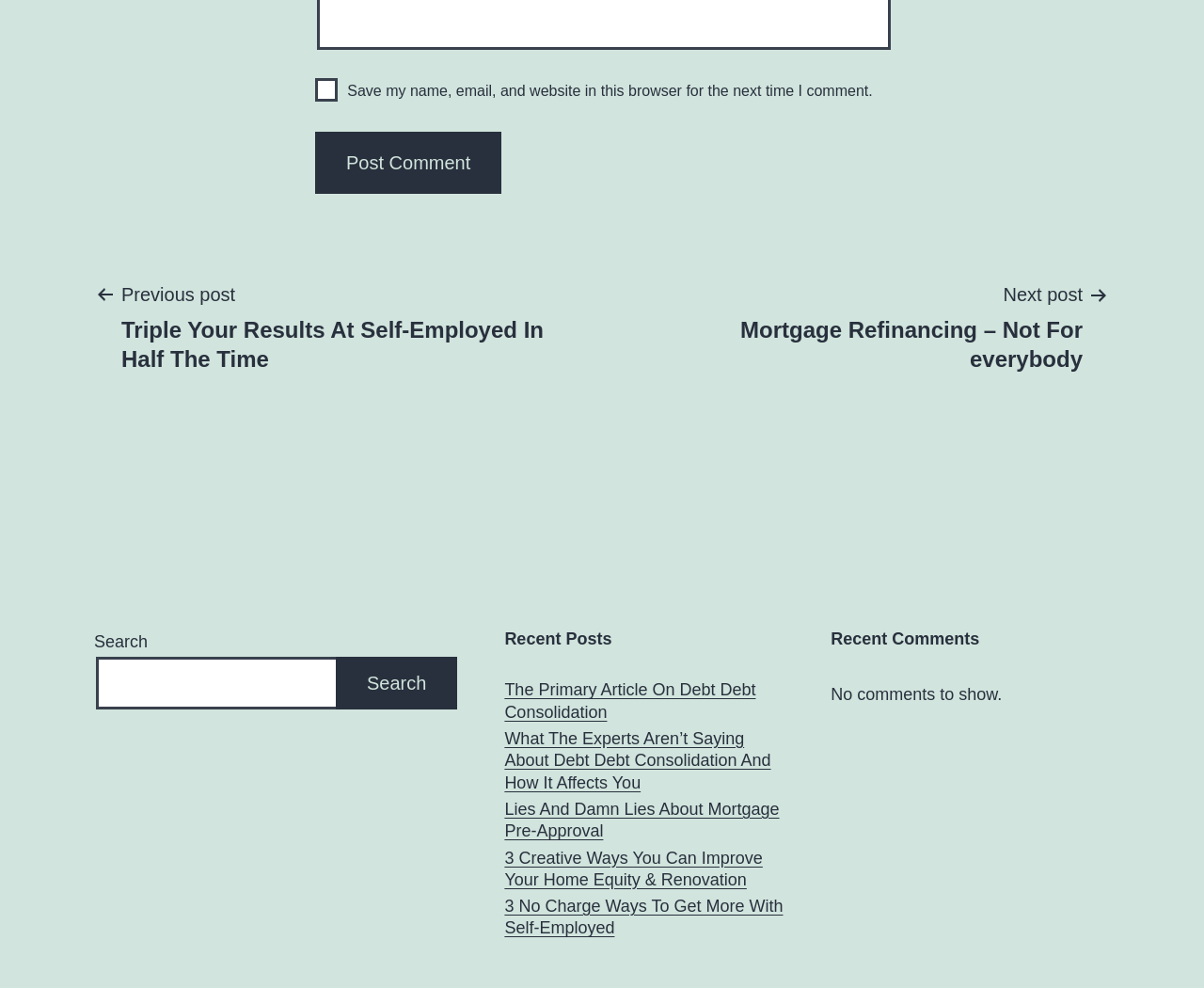Find the bounding box coordinates of the clickable region needed to perform the following instruction: "Post a comment". The coordinates should be provided as four float numbers between 0 and 1, i.e., [left, top, right, bottom].

[0.262, 0.133, 0.417, 0.196]